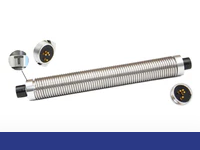What is the function of the circular connectors?
Examine the image and give a concise answer in one word or a short phrase.

Highlighting functionality and compatibility